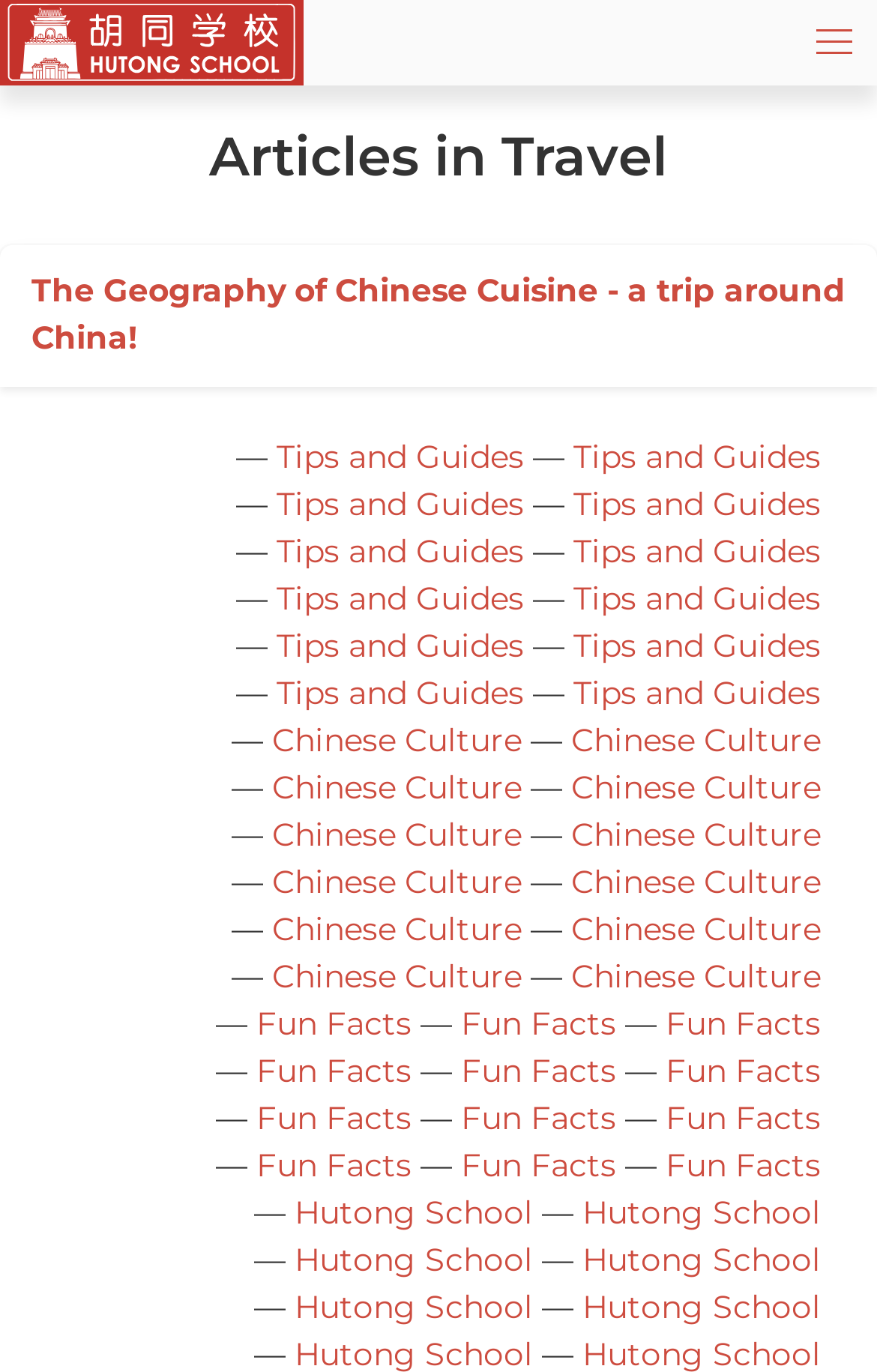Identify the bounding box coordinates of the section to be clicked to complete the task described by the following instruction: "Click the Hutong School logo". The coordinates should be four float numbers between 0 and 1, formatted as [left, top, right, bottom].

[0.0, 0.0, 0.346, 0.062]